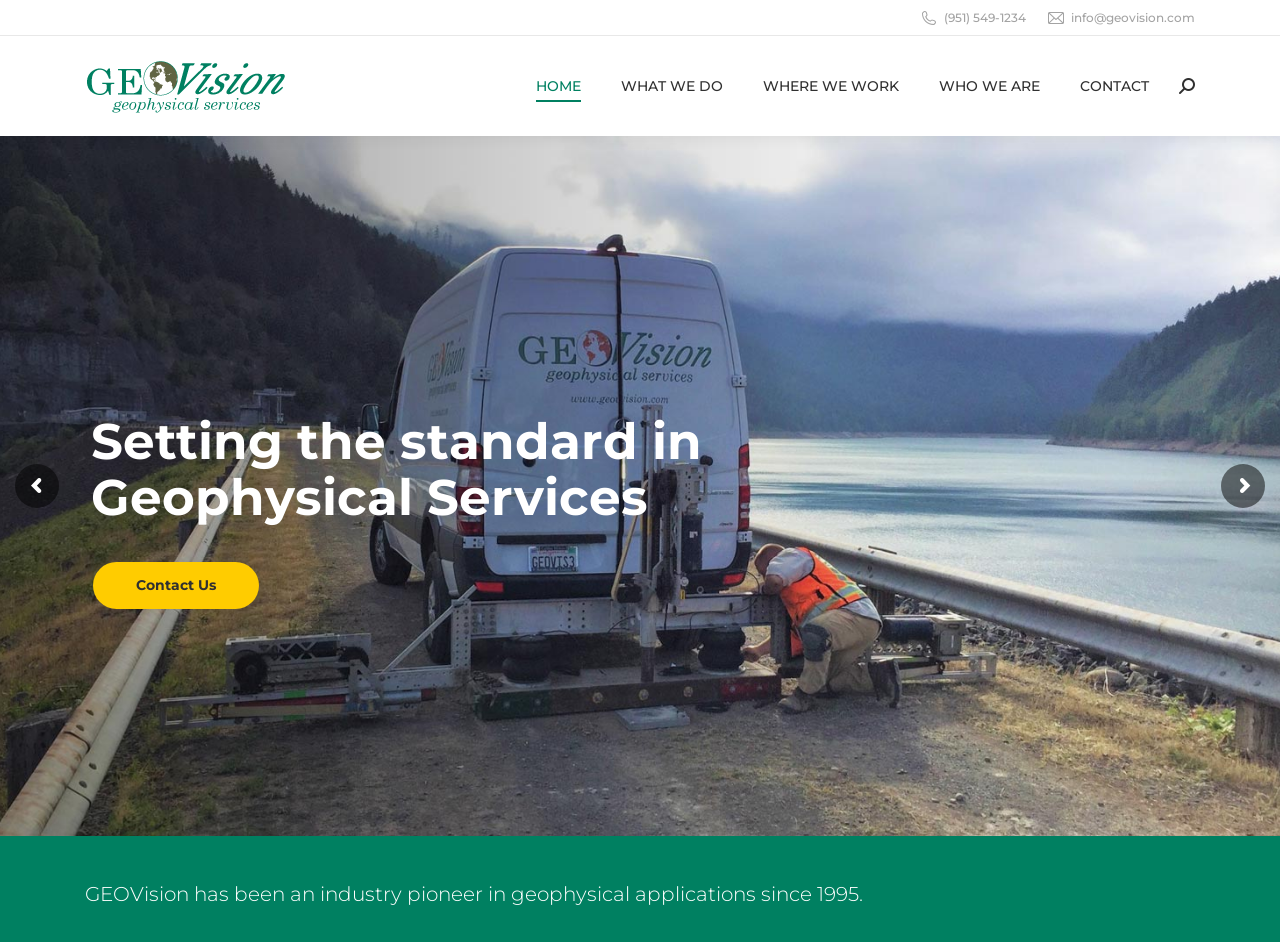Please determine the bounding box coordinates of the area that needs to be clicked to complete this task: 'click the phone number'. The coordinates must be four float numbers between 0 and 1, formatted as [left, top, right, bottom].

[0.738, 0.011, 0.802, 0.027]